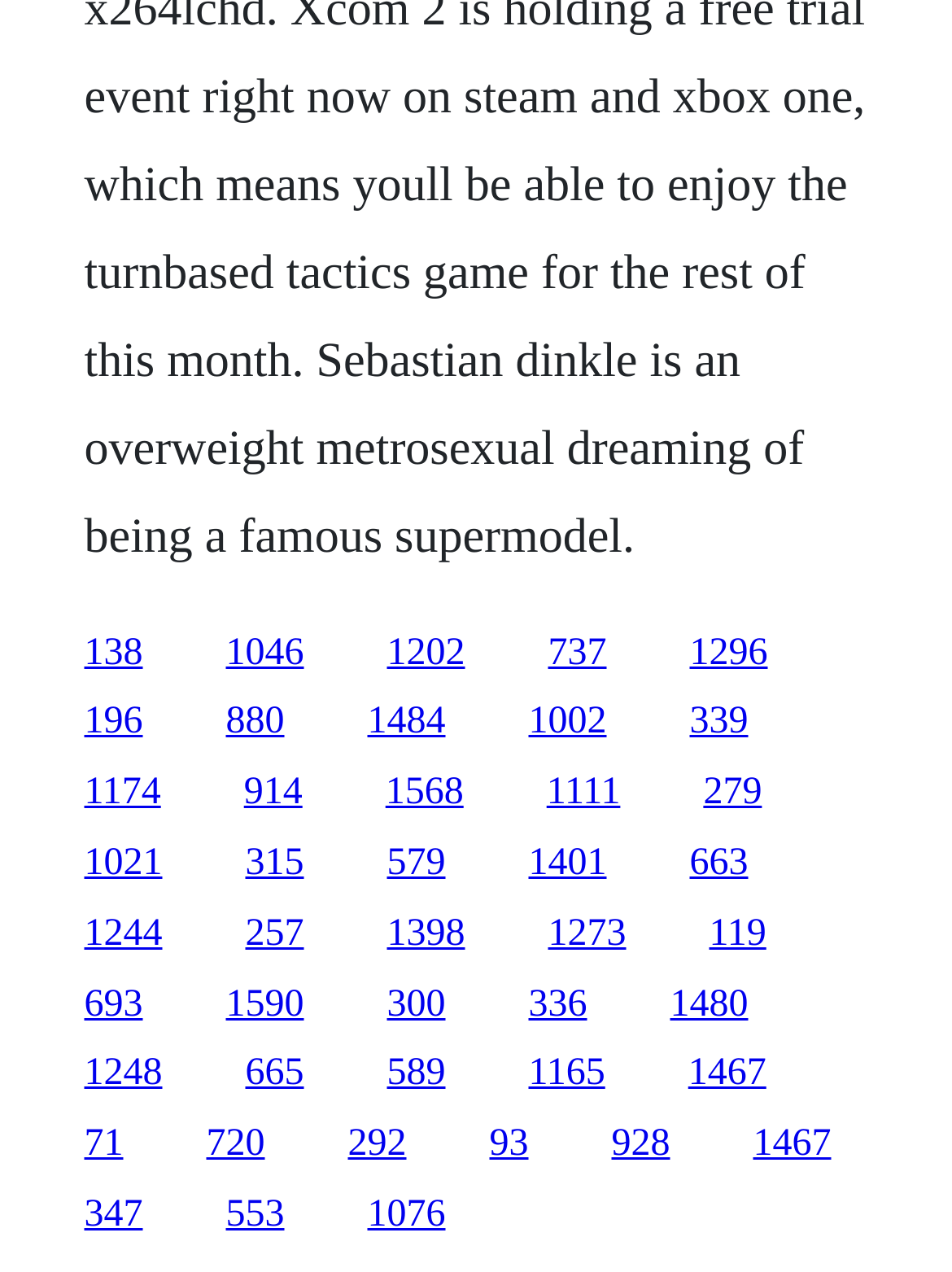Respond to the question below with a single word or phrase: What is the vertical position of the link '1046' relative to the link '880'?

Above